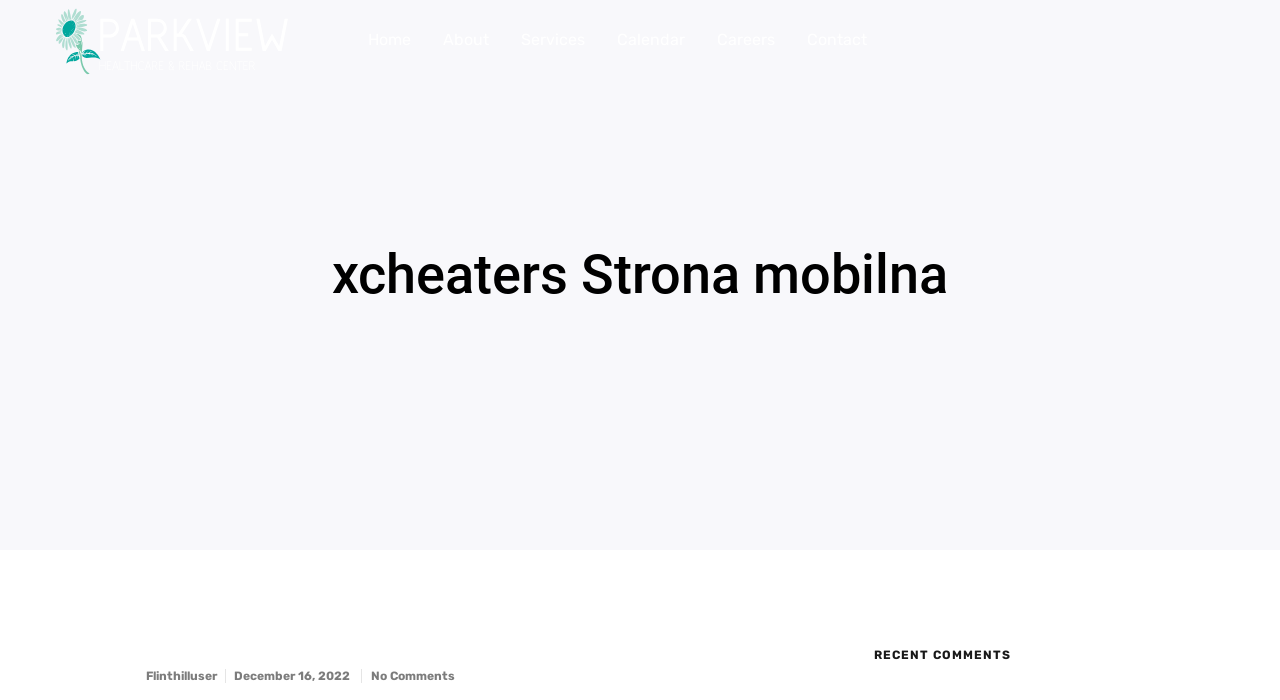Use a single word or phrase to answer this question: 
What is the date of the recent comment?

December 16, 2022